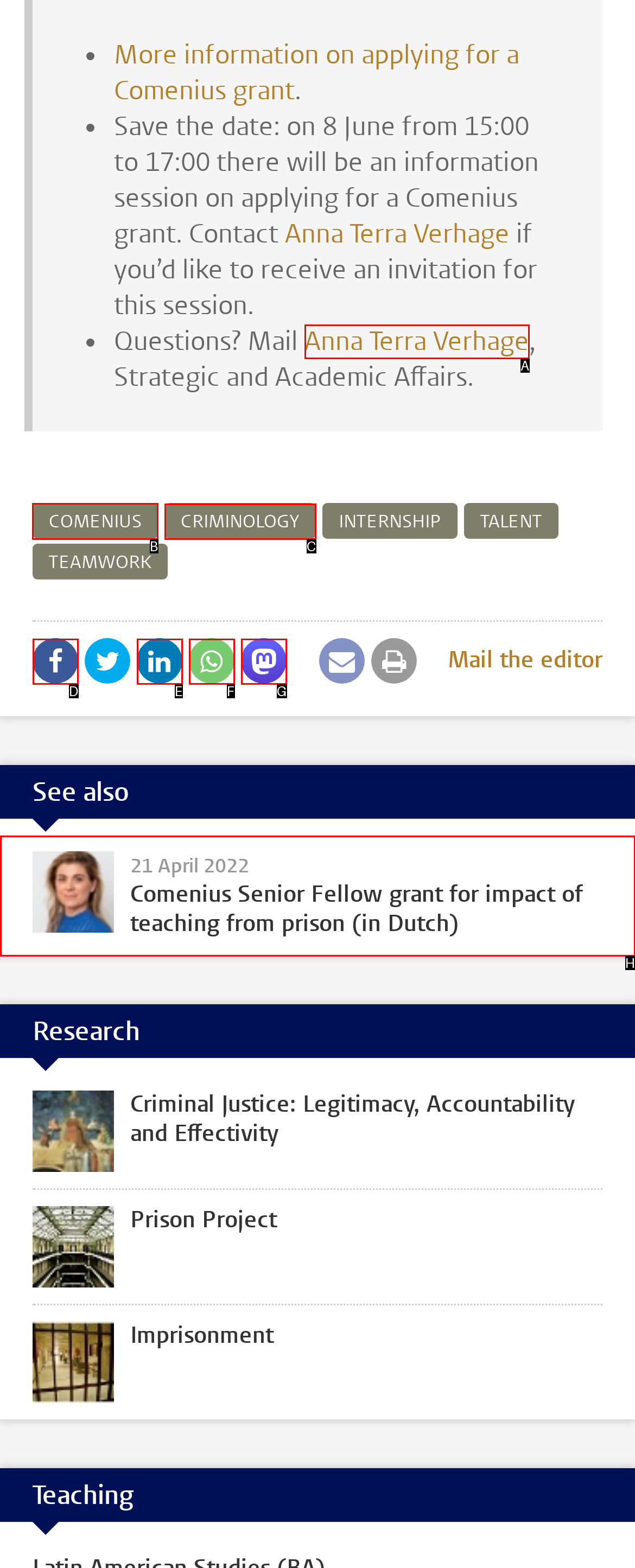Tell me the letter of the UI element I should click to accomplish the task: Go to COMENIUS page based on the choices provided in the screenshot.

B